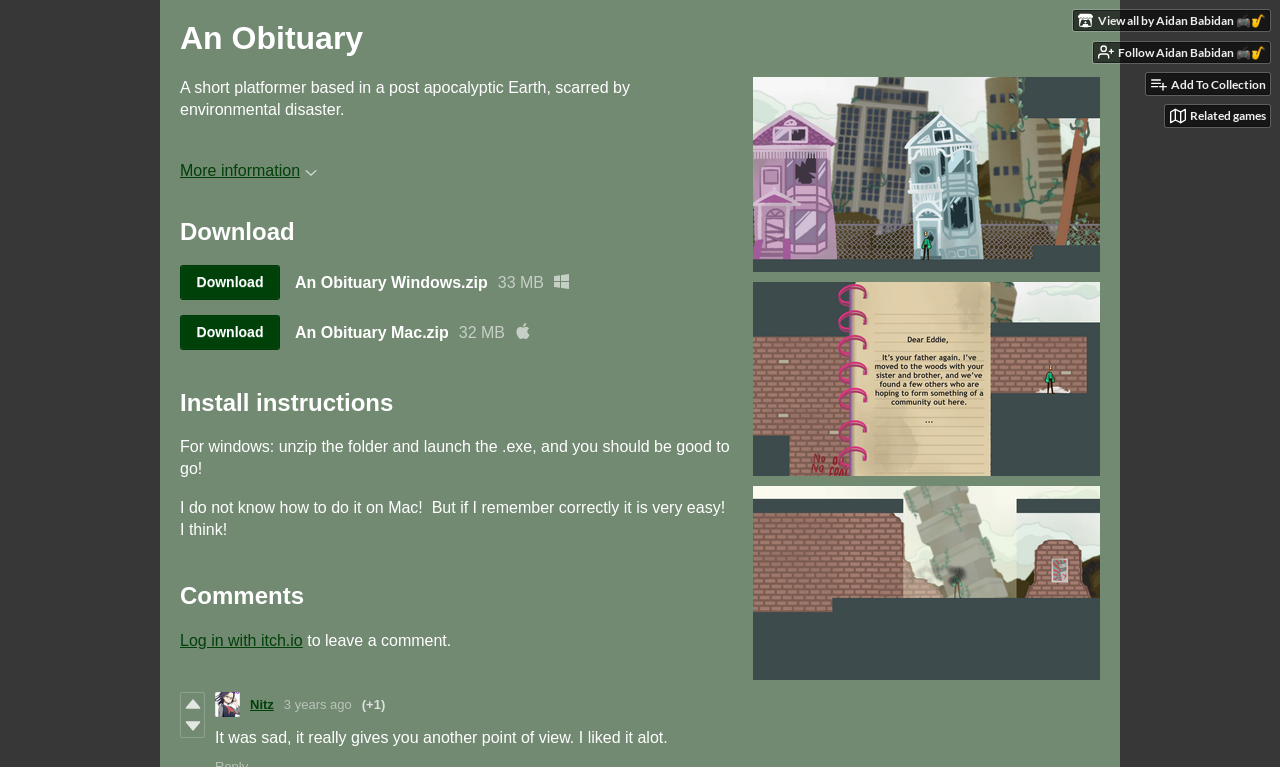Provide the bounding box coordinates of the HTML element described by the text: "Download". The coordinates should be in the format [left, top, right, bottom] with values between 0 and 1.

[0.141, 0.346, 0.219, 0.392]